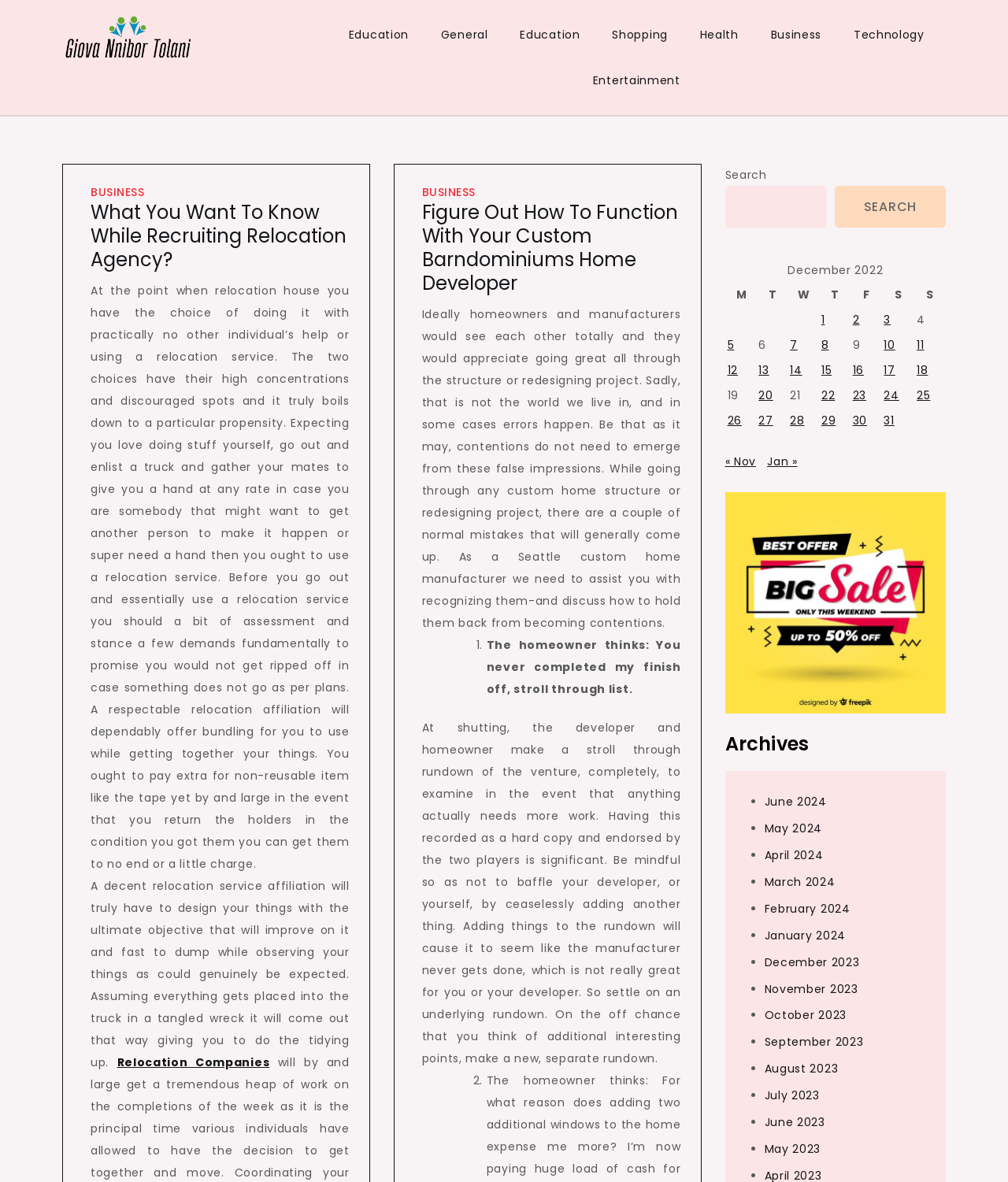Please answer the following question using a single word or phrase: What is the date of the first post in the table?

December 1, 2022